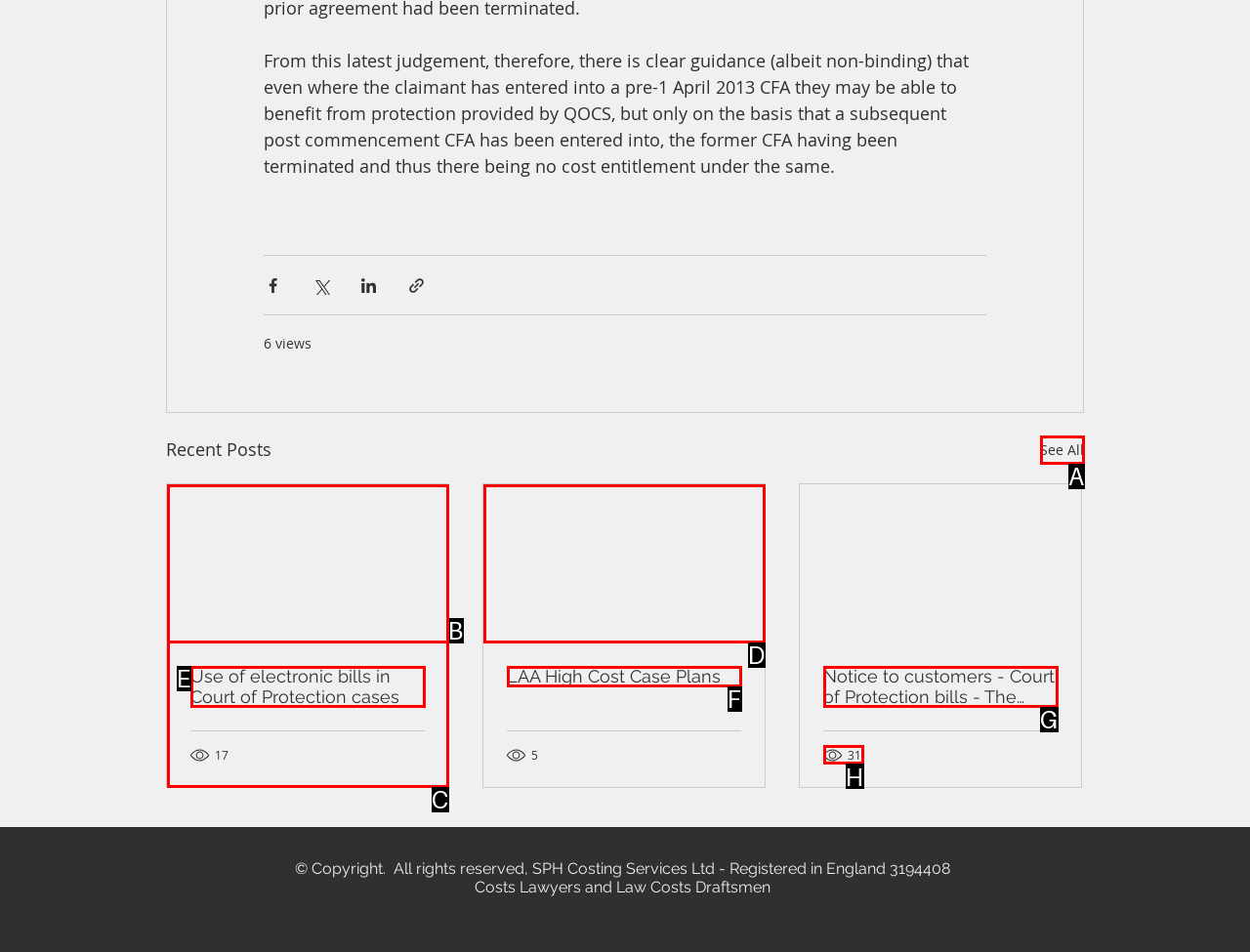Choose the option that matches the following description: 31
Reply with the letter of the selected option directly.

H